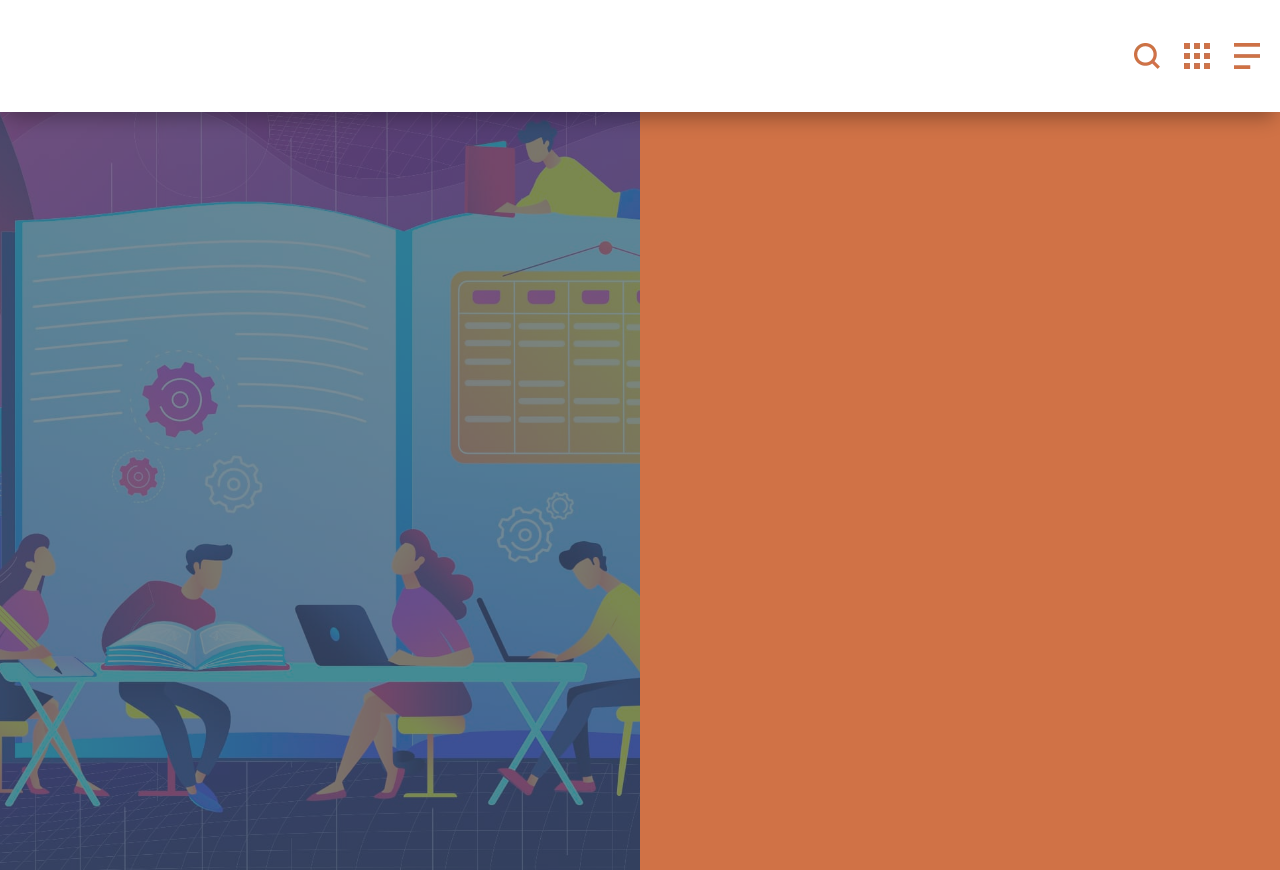Is there a menu?
Use the screenshot to answer the question with a single word or phrase.

Yes